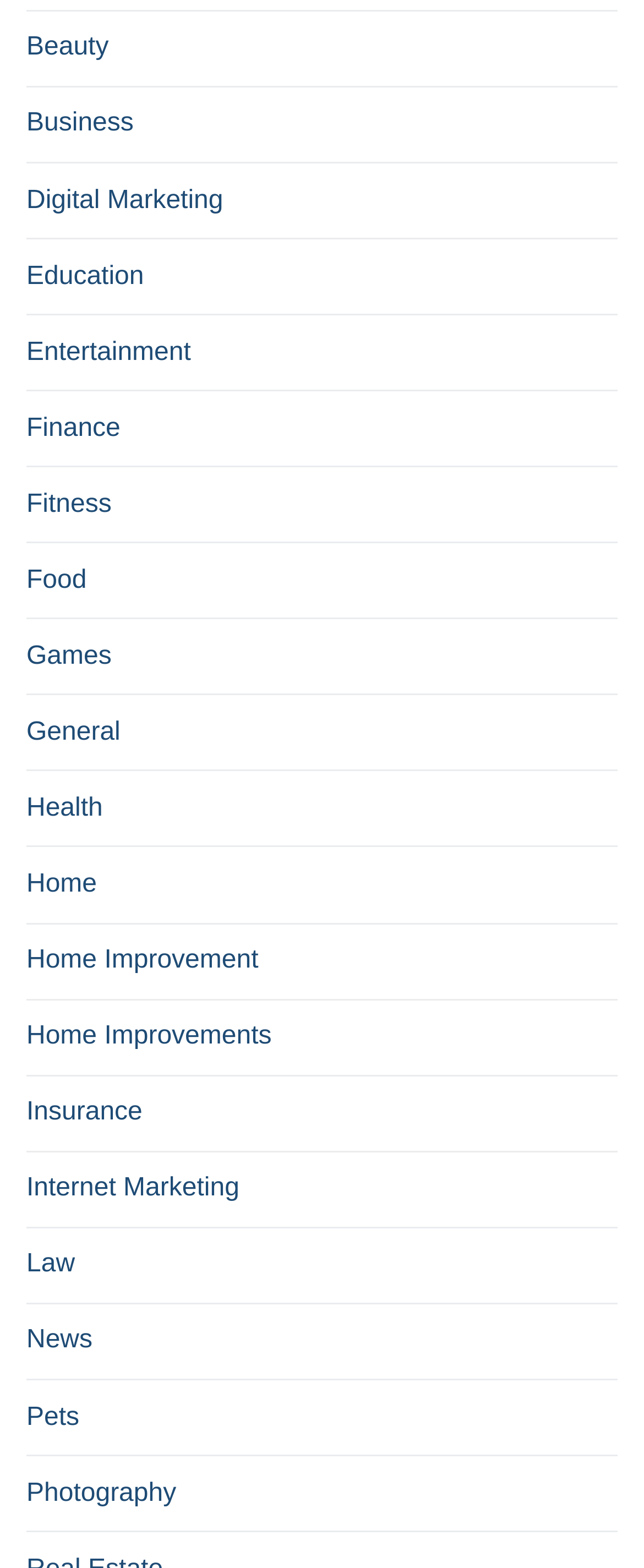Are the categories listed in alphabetical order?
From the details in the image, answer the question comprehensively.

Yes, the categories are listed in alphabetical order, with each category's text label following the alphabetical sequence. This can be determined by examining the text labels of each link element and their corresponding bounding box coordinates.